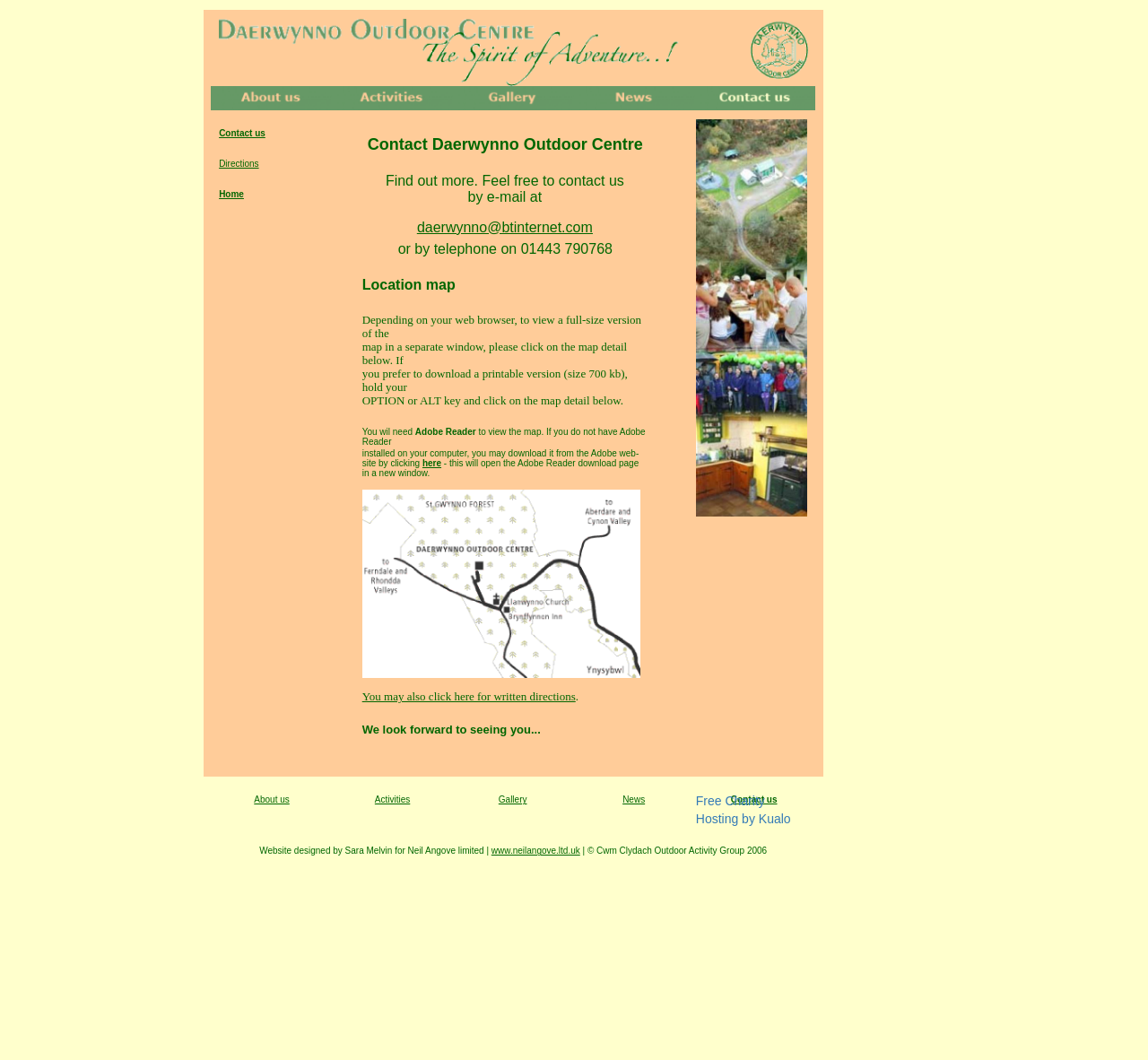Detail the various sections and features of the webpage.

The webpage is about Daerwynno Outdoor Centre, and it appears to be a location map page. At the top, there is a banner image with a link to a gallery. Below the banner, there are four links with accompanying images, each describing a different aspect of the outdoor centre: finding out about the centre, discovering its activities, viewing its picture gallery, and accessing its news.

To the right of these links, there are several navigation links, including "Contact us", "Directions", and "Home". Below these links, there is a section with contact information, including an email address and phone number.

The main content of the page is a location map, which can be viewed in a separate window or downloaded as a printable PDF. There are instructions on how to download the map, including a note about needing Adobe Reader. There is also a link to written directions.

At the bottom of the page, there are several links to other sections of the website, including "About us", "Activities", "Gallery", and "News". There is also a link to the website's hosting provider and a contact link. The page ends with a copyright notice and a website design credit.